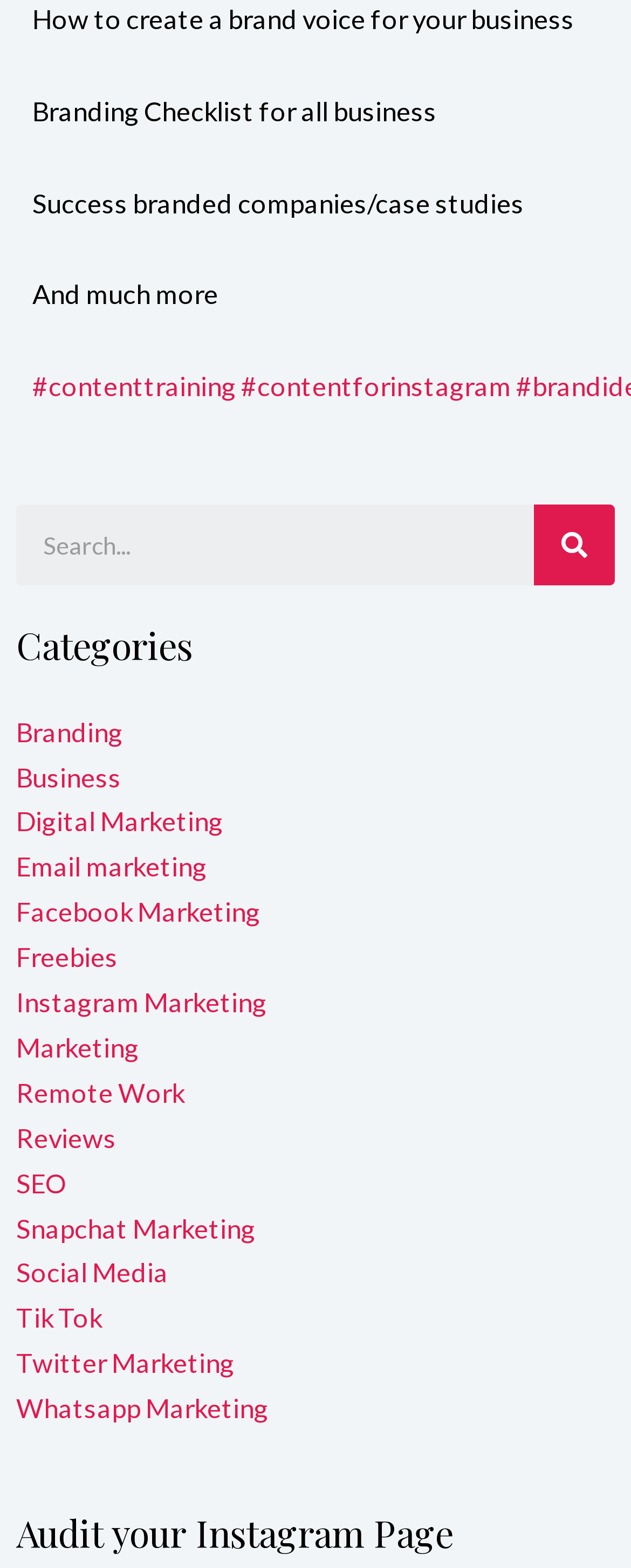What is the last link in the categories list?
Use the image to give a comprehensive and detailed response to the question.

I looked at the categories list and found the last link, which is 'Whatsapp Marketing'.